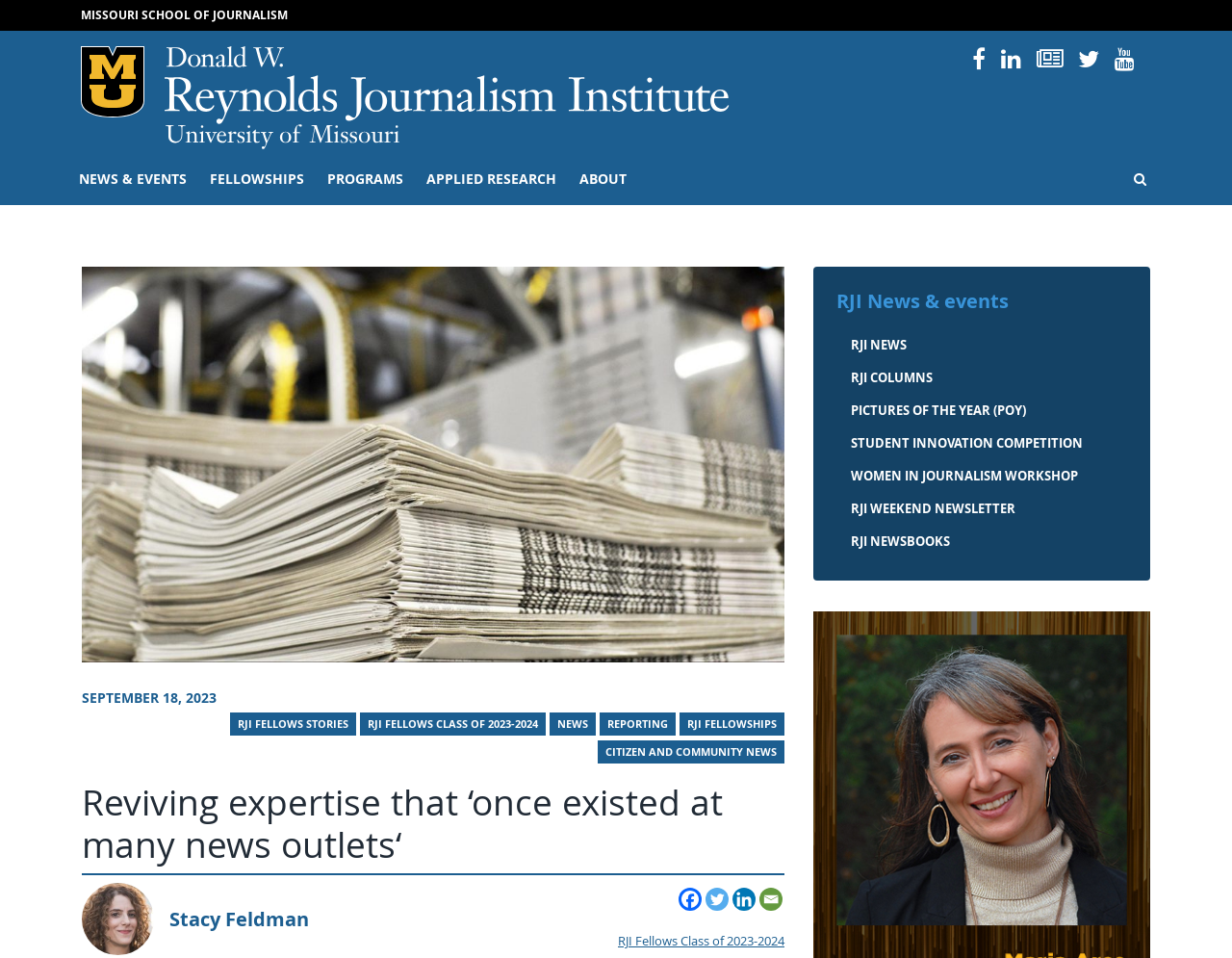Respond to the following question with a brief word or phrase:
What is the name of the research institution?

RJI